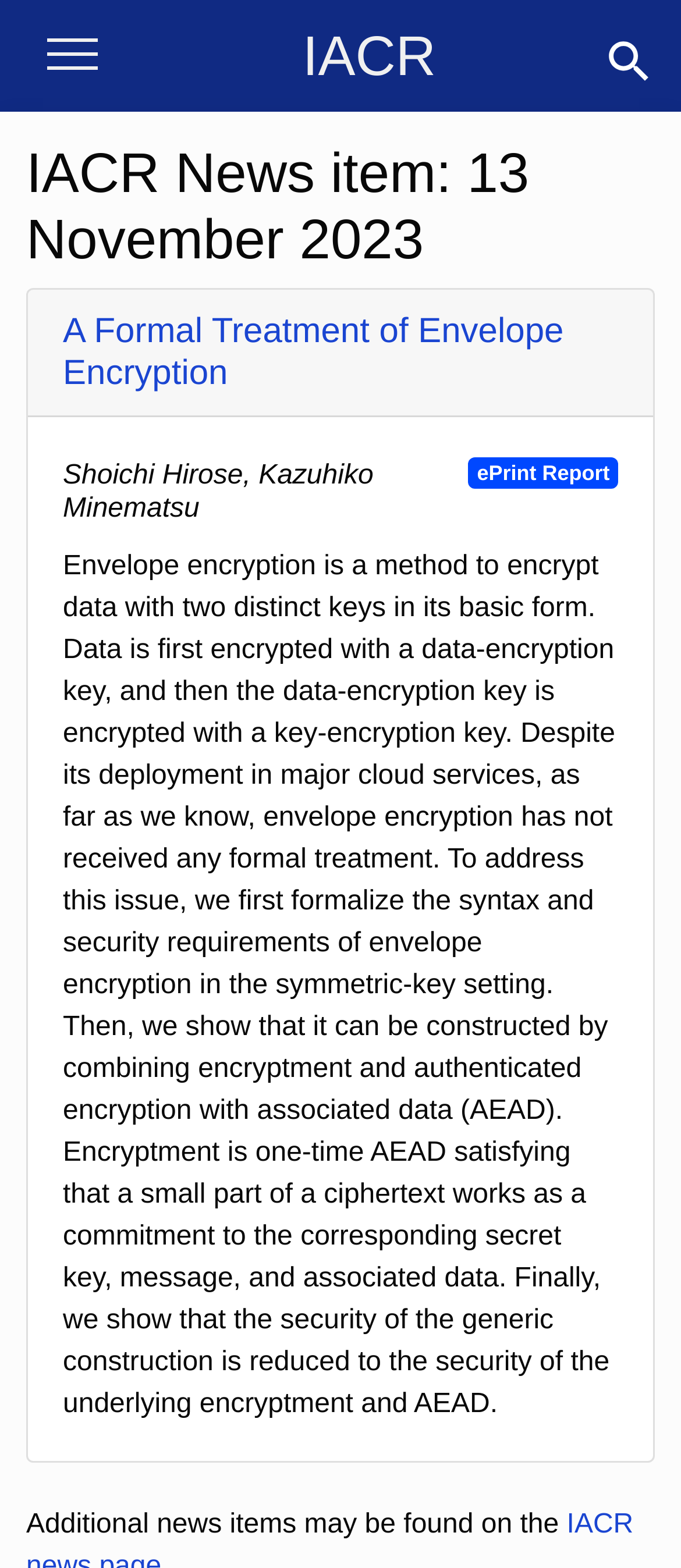Extract the bounding box coordinates of the UI element described: "alt="Search Button"". Provide the coordinates in the format [left, top, right, bottom] with values ranging from 0 to 1.

[0.885, 0.029, 0.962, 0.048]